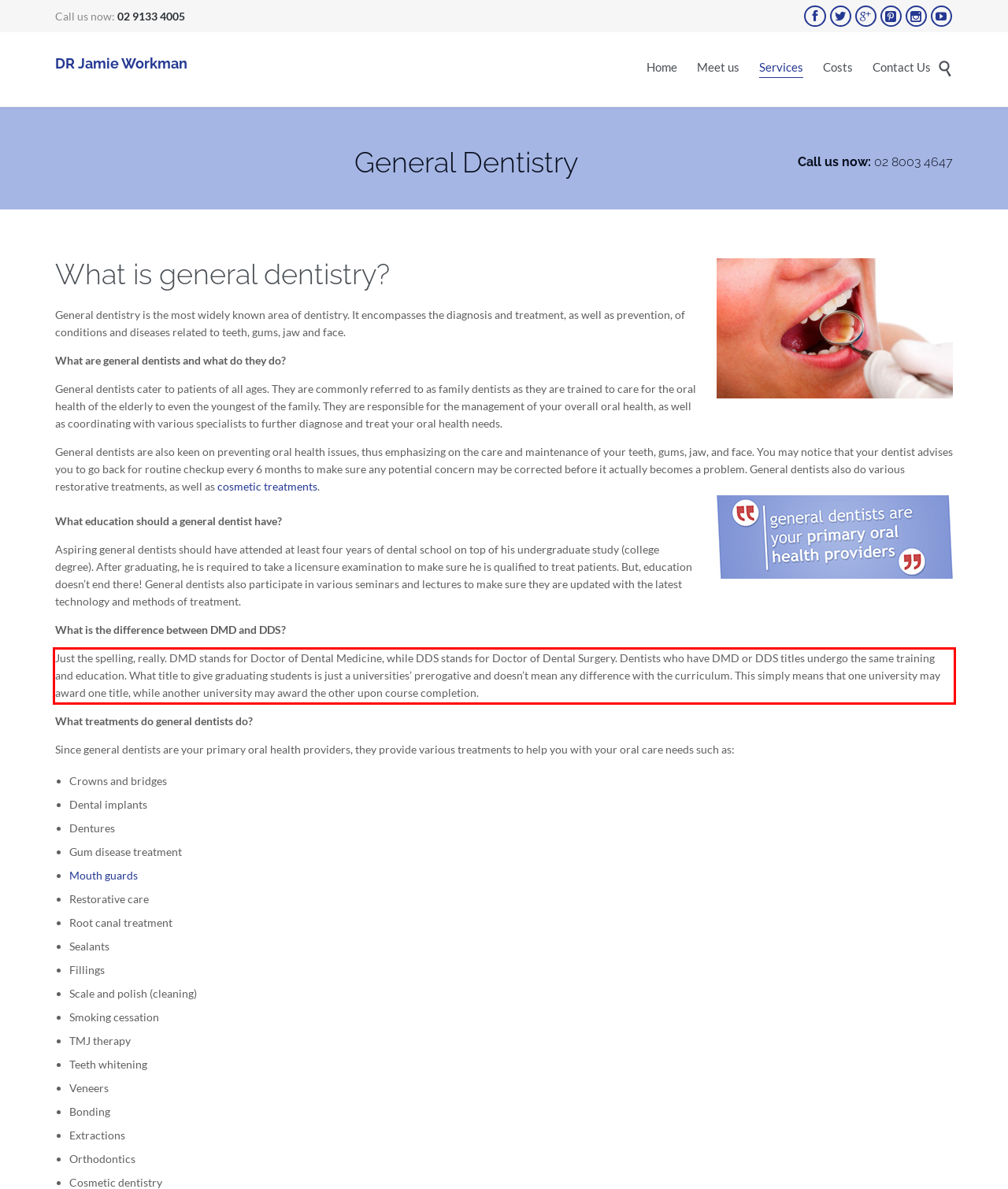From the screenshot of the webpage, locate the red bounding box and extract the text contained within that area.

Just the spelling, really. DMD stands for Doctor of Dental Medicine, while DDS stands for Doctor of Dental Surgery. Dentists who have DMD or DDS titles undergo the same training and education. What title to give graduating students is just a universities’ prerogative and doesn’t mean any difference with the curriculum. This simply means that one university may award one title, while another university may award the other upon course completion.